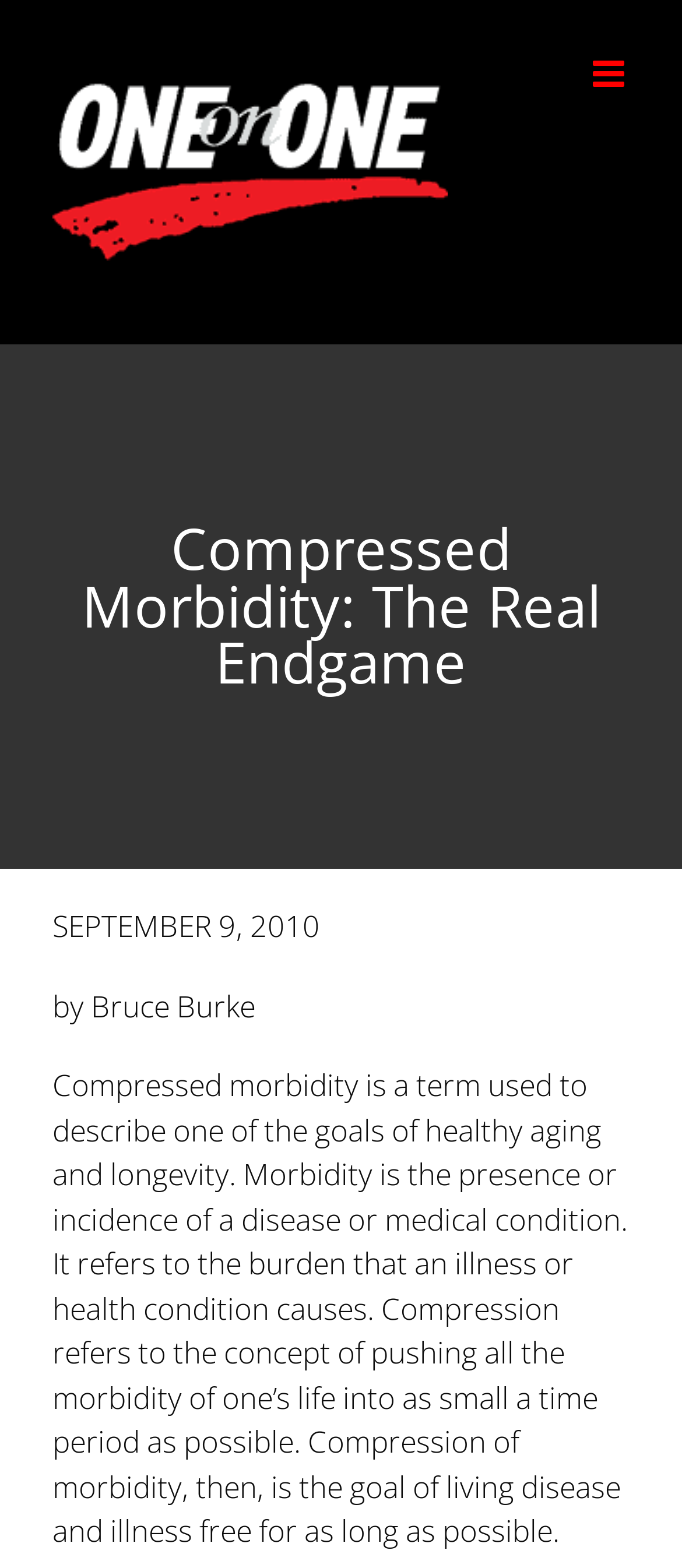Determine the main headline from the webpage and extract its text.

Compressed Morbidity: The Real Endgame